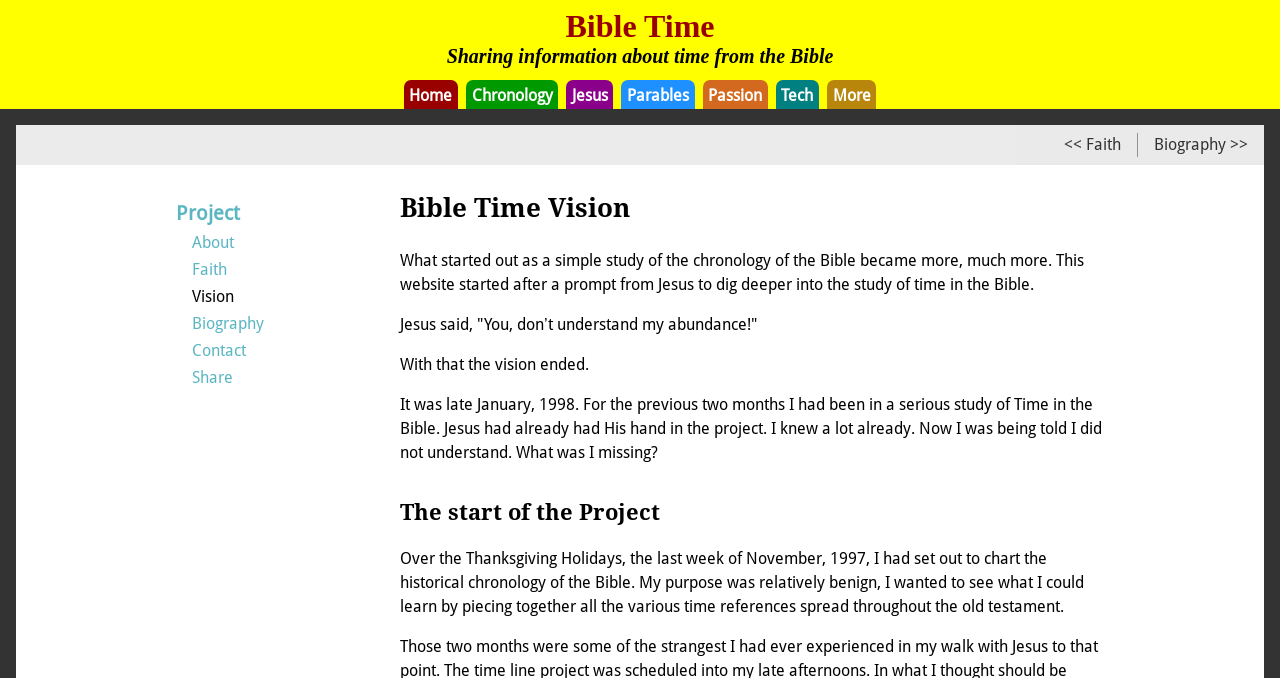What is the purpose of the project according to the webpage? Refer to the image and provide a one-word or short phrase answer.

To study time in the Bible